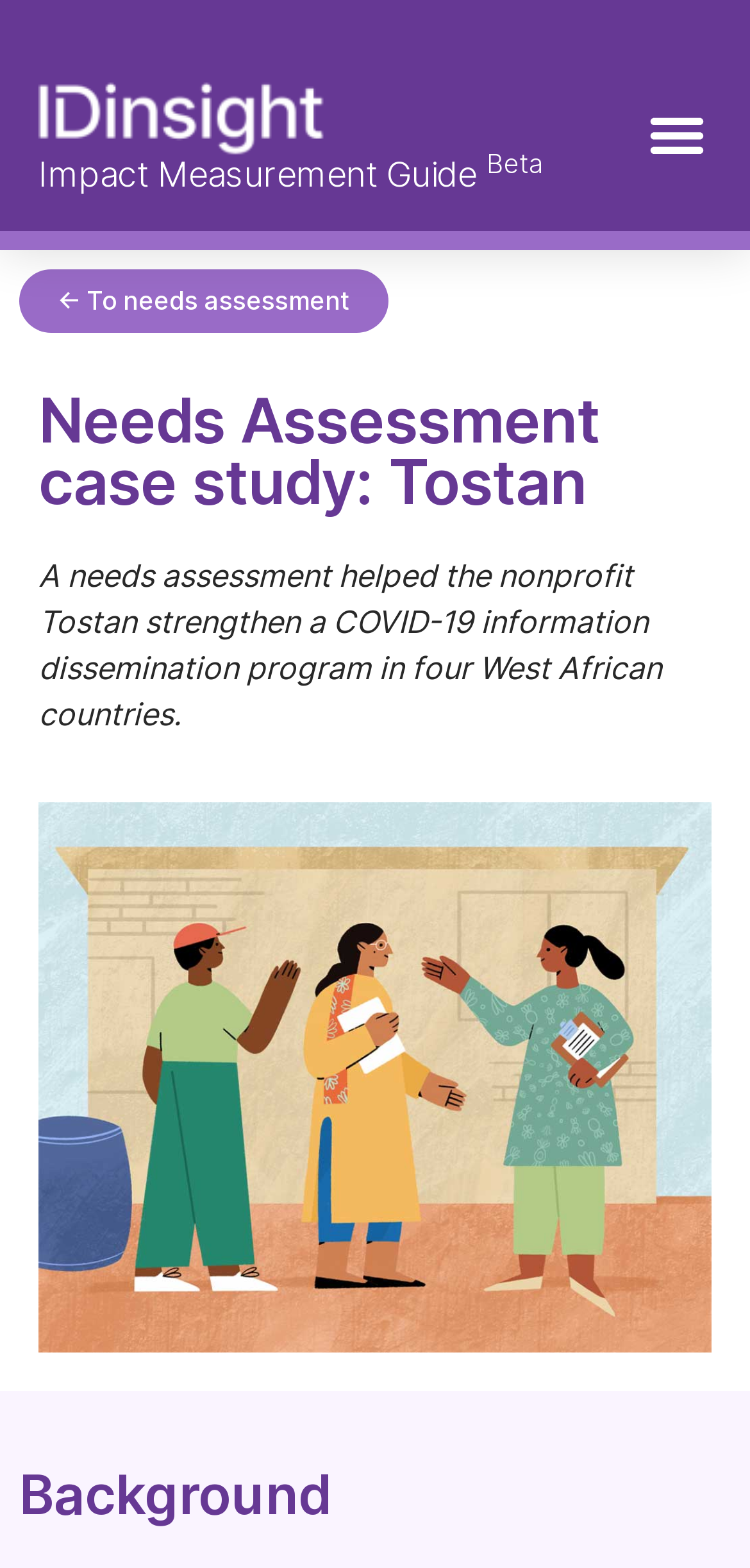What is the purpose of the needs assessment?
Using the information from the image, provide a comprehensive answer to the question.

The answer can be found in the StaticText element which describes the needs assessment case study, stating that 'A needs assessment helped the nonprofit Tostan strengthen a COVID-19 information dissemination program in four West African countries.'